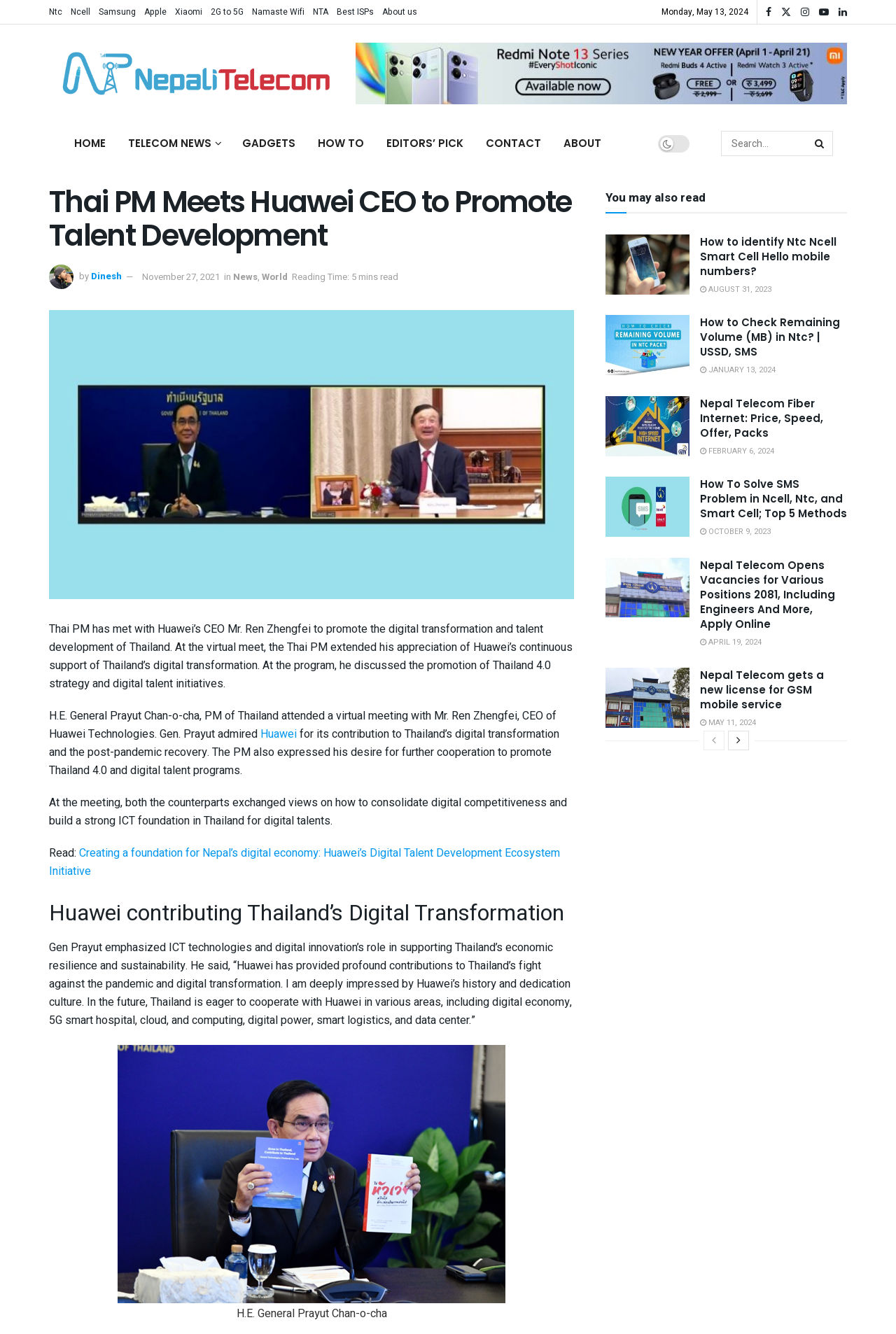Please identify the bounding box coordinates for the region that you need to click to follow this instruction: "Click on the 'HOME' link".

[0.07, 0.092, 0.13, 0.123]